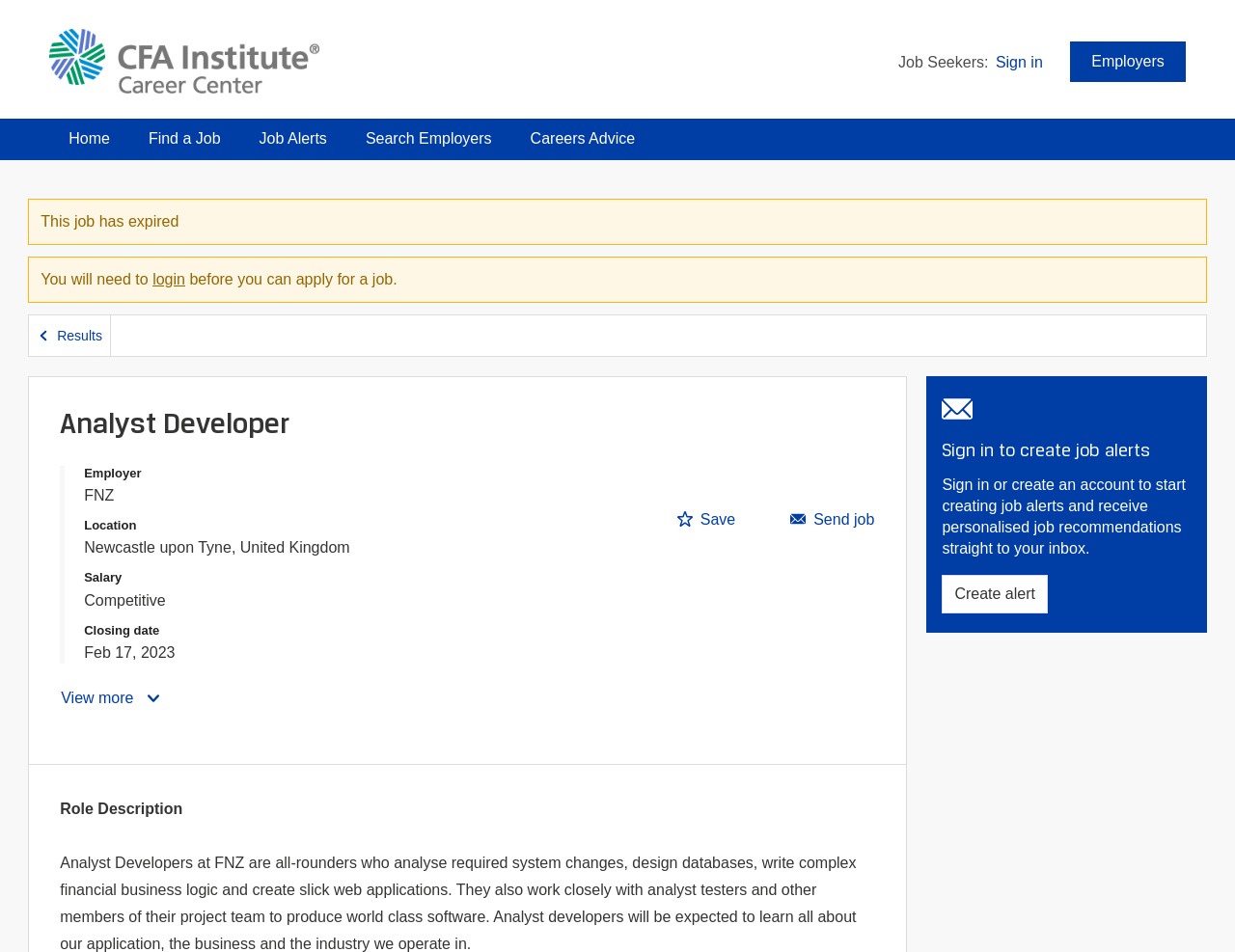Please identify the bounding box coordinates of the element that needs to be clicked to execute the following command: "Create alert". Provide the bounding box using four float numbers between 0 and 1, formatted as [left, top, right, bottom].

[0.763, 0.604, 0.848, 0.645]